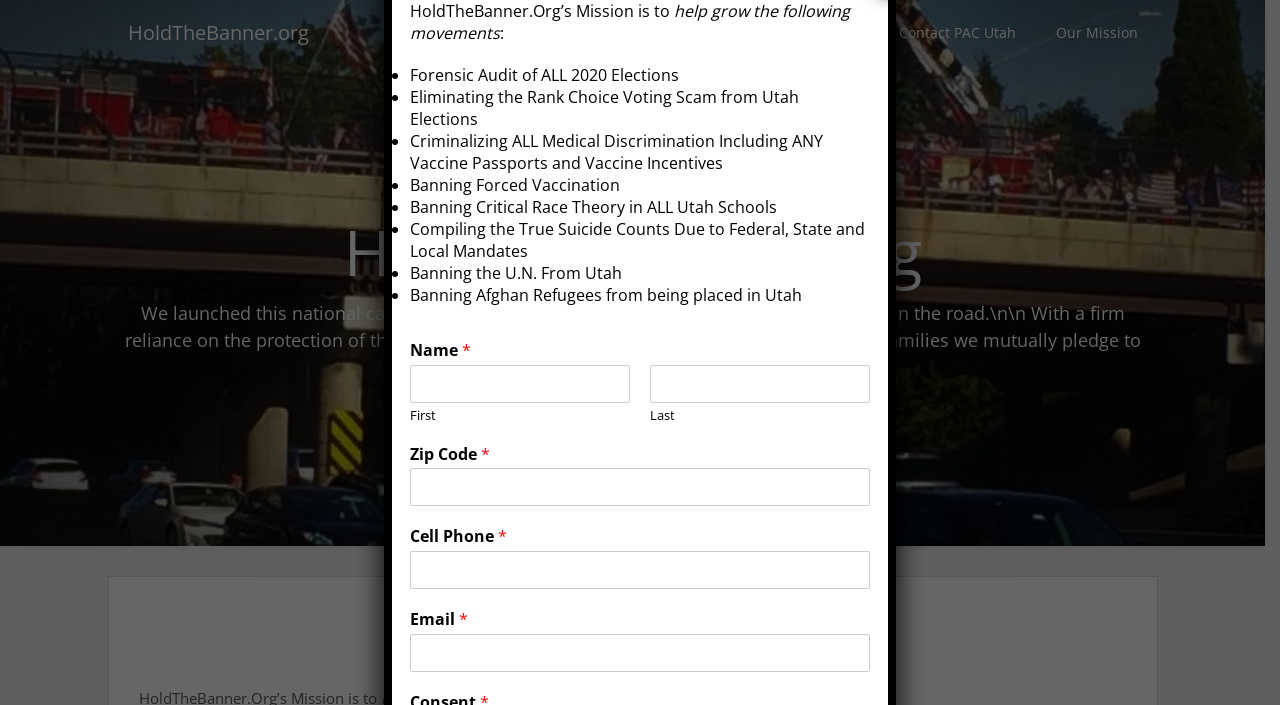Please identify the bounding box coordinates of the region to click in order to complete the given instruction: "Enter your name in the 'Name * First' field". The coordinates should be four float numbers between 0 and 1, i.e., [left, top, right, bottom].

[0.32, 0.517, 0.492, 0.571]